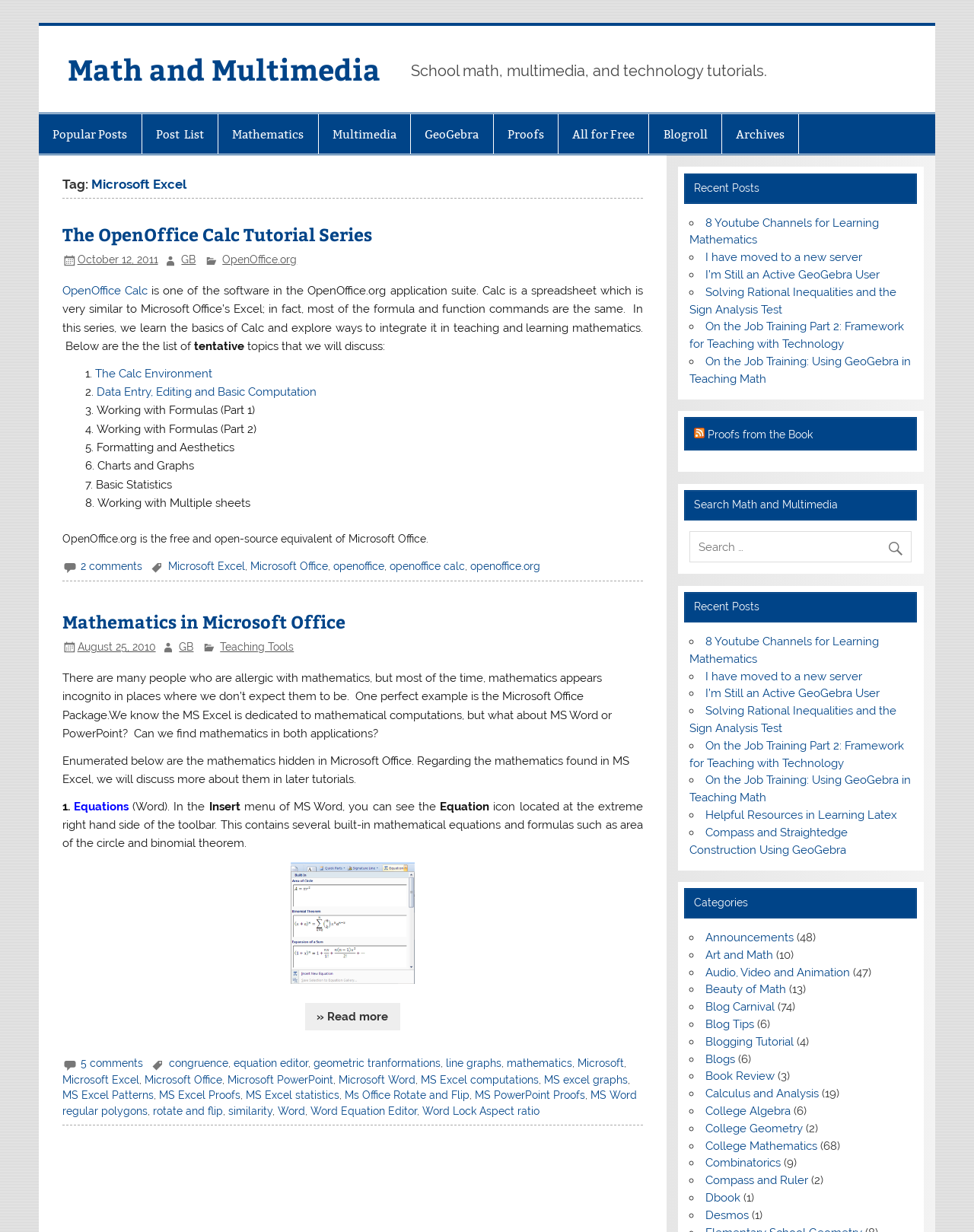Identify the bounding box coordinates of the region I need to click to complete this instruction: "Read the 'The OpenOffice Calc Tutorial Series' article".

[0.064, 0.176, 0.66, 0.205]